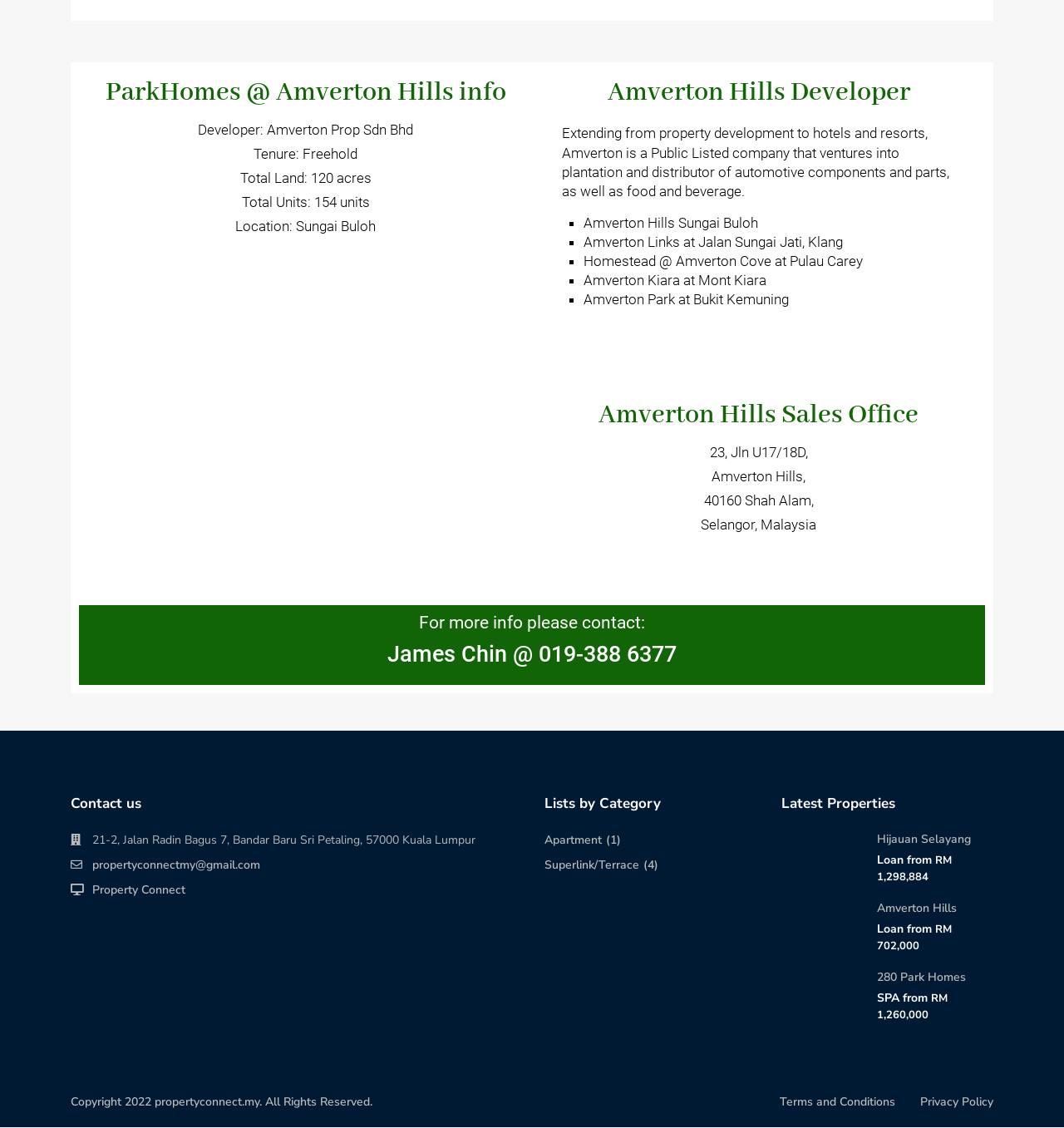What is the location of Amverton Hills Sales Office?
Using the image, provide a concise answer in one word or a short phrase.

23, Jln U17/18D, Amverton Hills, 40160 Shah Alam, Selangor, Malaysia